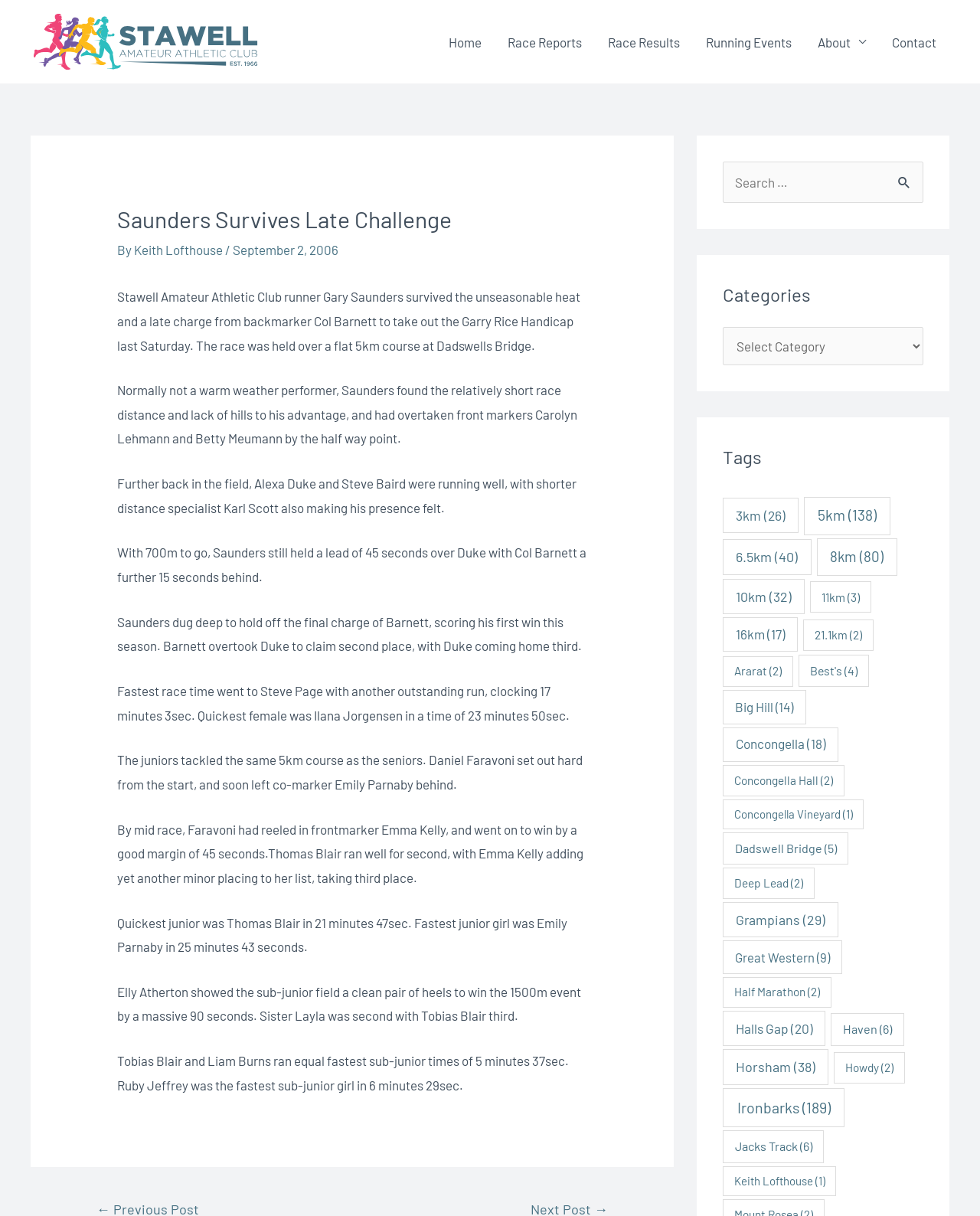Describe every aspect of the webpage in a detailed manner.

The webpage is about the Stawell Amateur Athletic Club, with a focus on a specific race event. At the top, there is a logo of the club, accompanied by a link to the club's homepage. Below this, there is a navigation menu with links to various sections of the website, including "Home", "Race Reports", "Race Results", "Running Events", "About", and "Contact".

The main content of the page is an article about a race event, titled "Saunders Survives Late Challenge". The article is divided into several paragraphs, with headings and subheadings. The text describes the race, including the participants, the course, and the results. There are also mentions of other runners and their performances.

On the right-hand side of the page, there is a search bar with a button to submit a search query. Below this, there are two sections: "Categories" and "Tags". The "Categories" section has a dropdown menu with various options, while the "Tags" section lists several links to specific topics, such as "3km", "5km", "6.5km", and so on, each with a number of items in parentheses.

Overall, the webpage appears to be a news article or blog post about a specific race event, with additional features and links to related content.